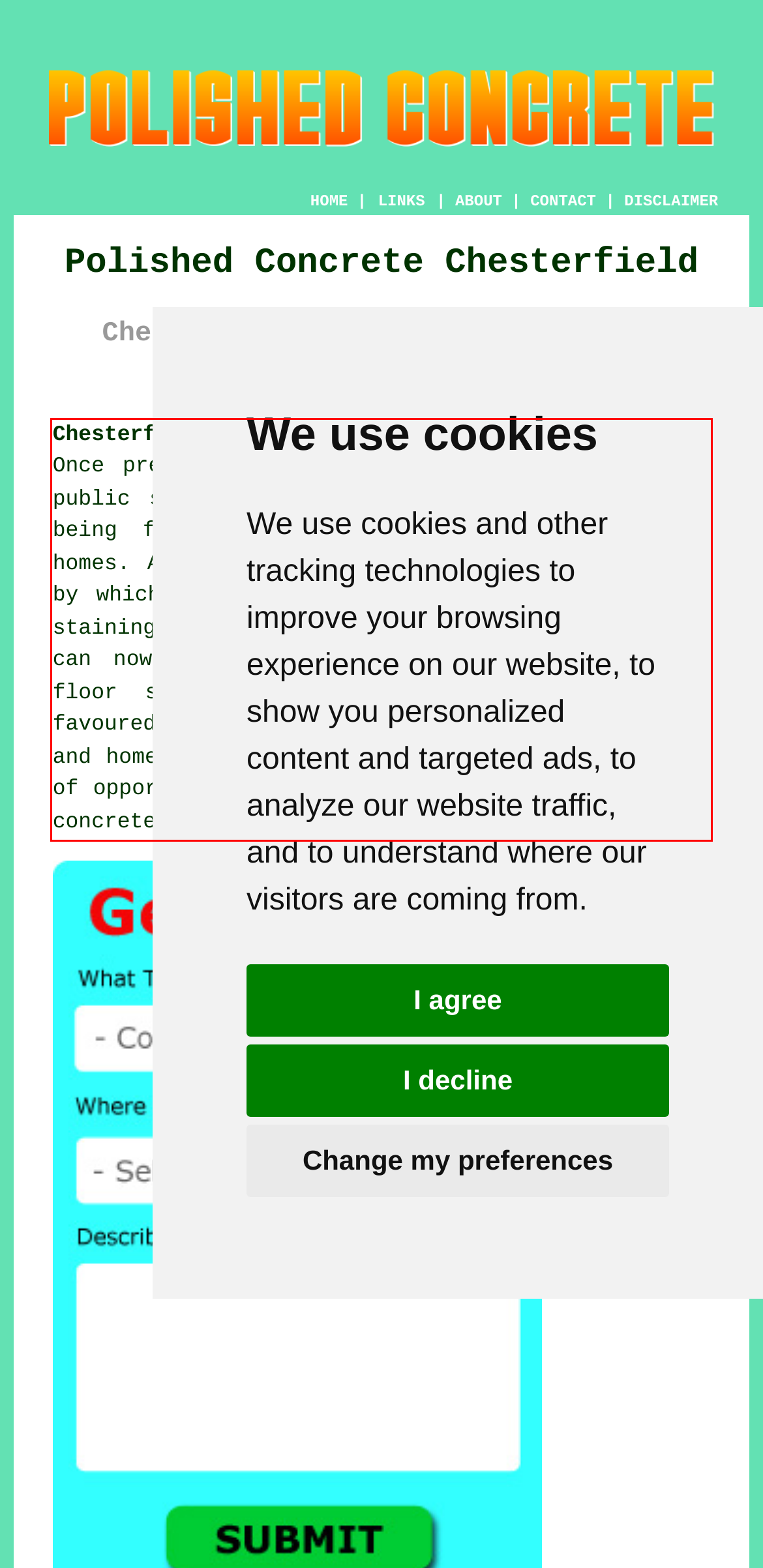Using the webpage screenshot, recognize and capture the text within the red bounding box.

Chesterfield Polished Concrete Flooring (S40): Once pretty much limited to cellars, garages and public spaces, polished concrete flooring is now being frequently used in domestic Chesterfield homes. As a consequence of contemporary advances, by which its visual appeal has been increased by staining and sealing methods, polished concrete can now contend with granite, slate and marble floor surfaces, which were formerly the more favoured alternatives. Thus, building contractors and home improvement specialists can gain an array of opportunities and benefits by means of polished concrete.